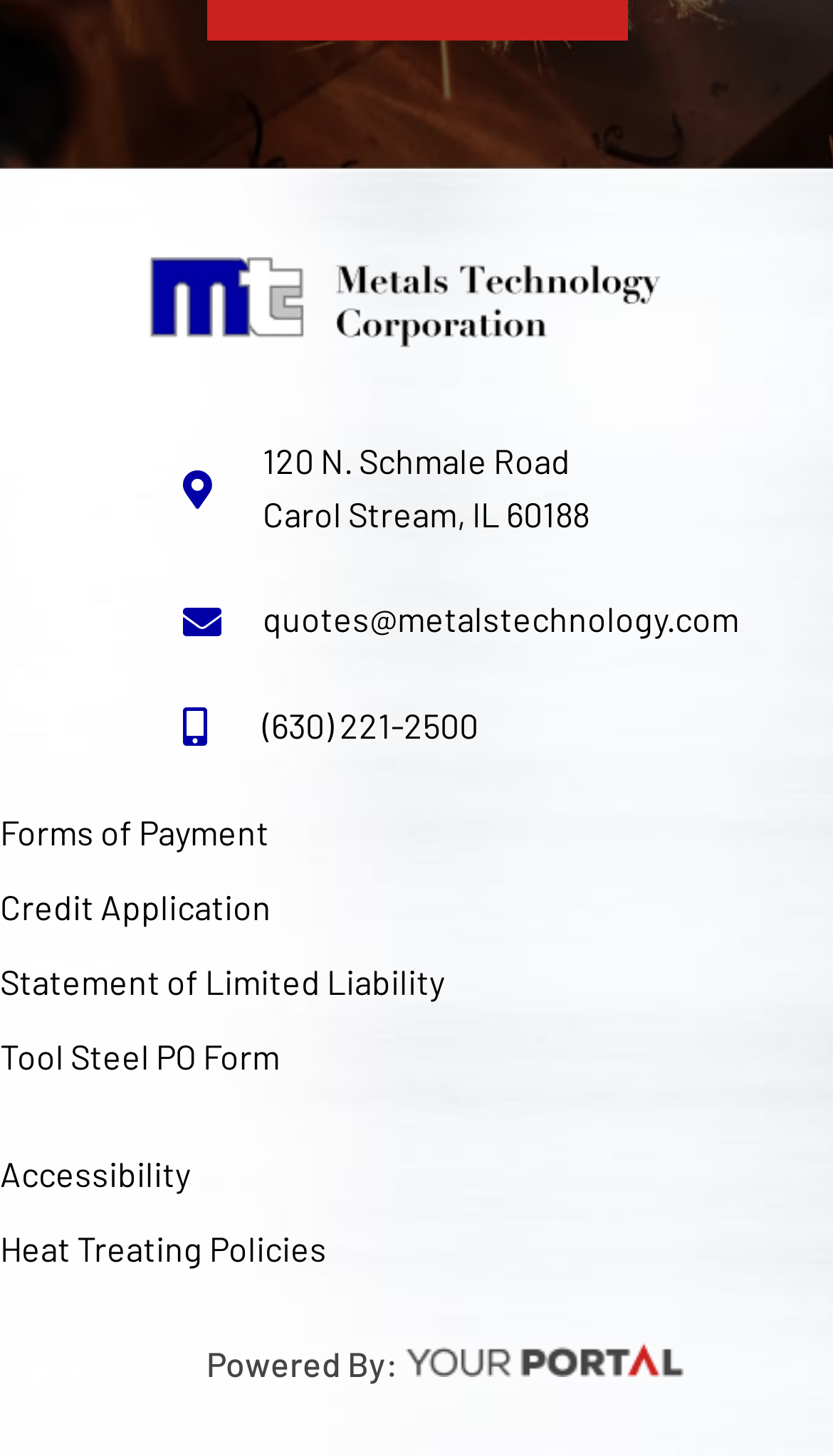Can you find the bounding box coordinates of the area I should click to execute the following instruction: "Read about Best Testosterone Boosters"?

None